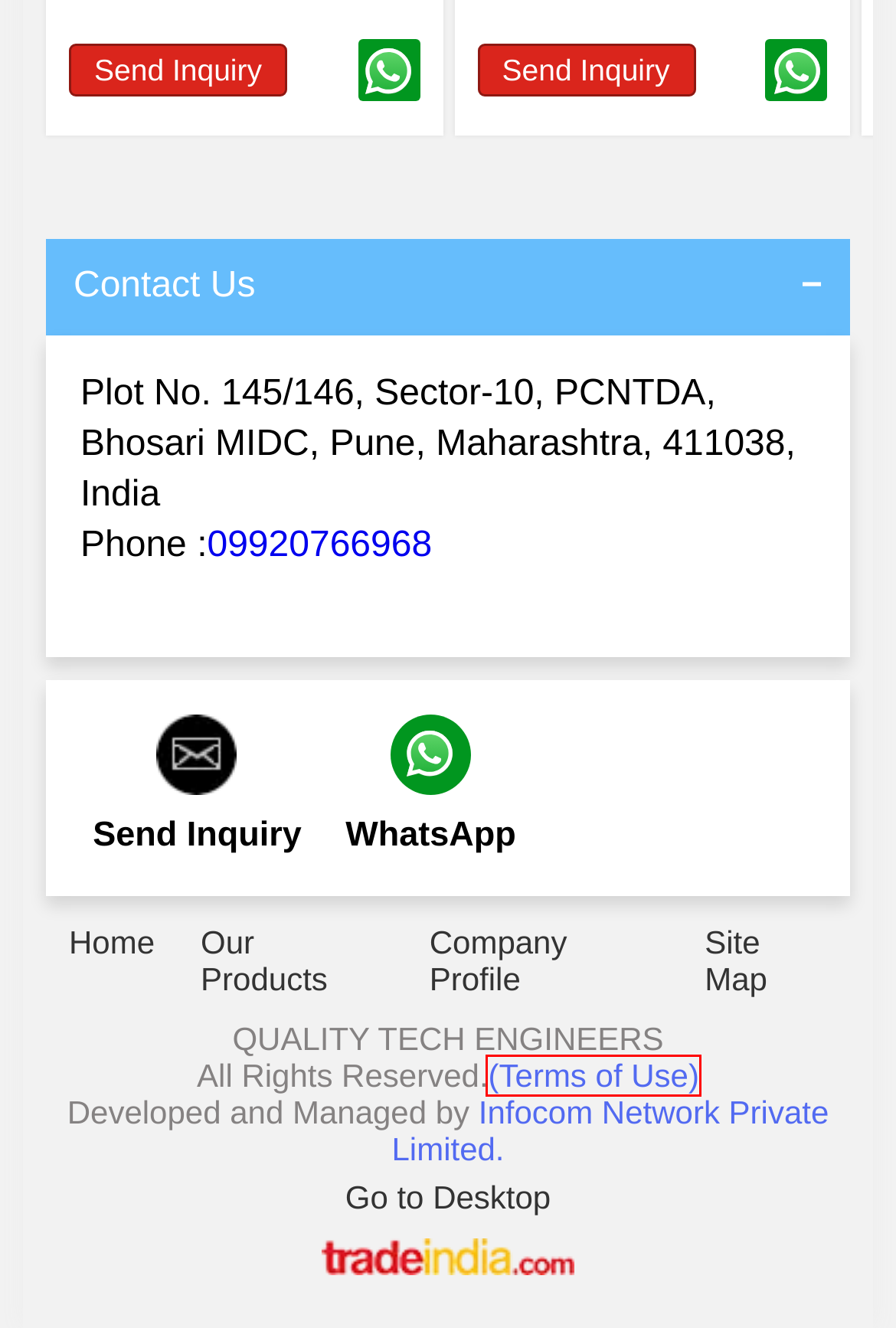You are presented with a screenshot of a webpage with a red bounding box. Select the webpage description that most closely matches the new webpage after clicking the element inside the red bounding box. The options are:
A. TradeIndia - Indian Exporters, Manufacturers, Suppliers Directory, B2B Business Directory
B. Mild Steel Bag House Filter System Manufacturer,Exporter,Supplier, Pune
C. Venturi Scrubber System Manufacturer,Exporter,Supplier, Pune
D. Dust Extraction System Manufacturer,Exporter,Supplier, Pune
E. Infocom Network Limited (TradeIndia.com) - Terms & Conditions
F. About TradeIndia.com - India's Largest Online B2B Marketplace
G. Mild Steel Bin Mounted Filter Manufacturer,Exporter,Supplier, Pune
H. Air Pollution Control Scrubber System Manufacturer,Exporter,Supplier, Pune

E